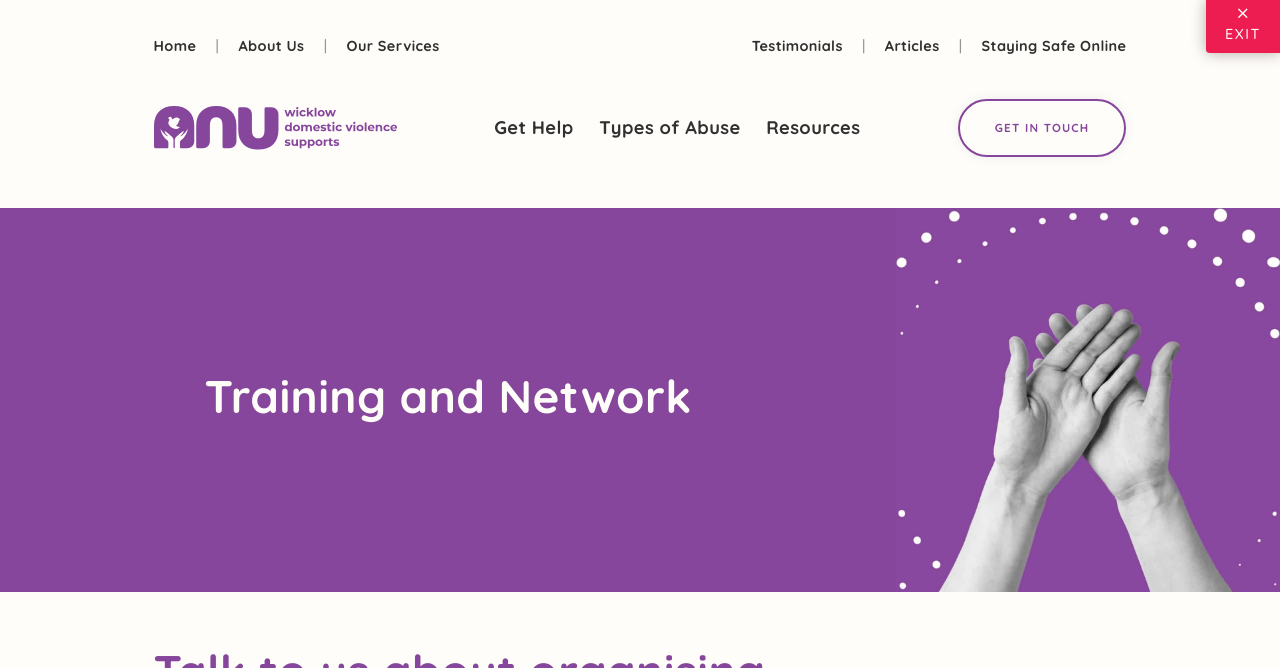Provide a brief response using a word or short phrase to this question:
What is the first link on the top right?

EXIT